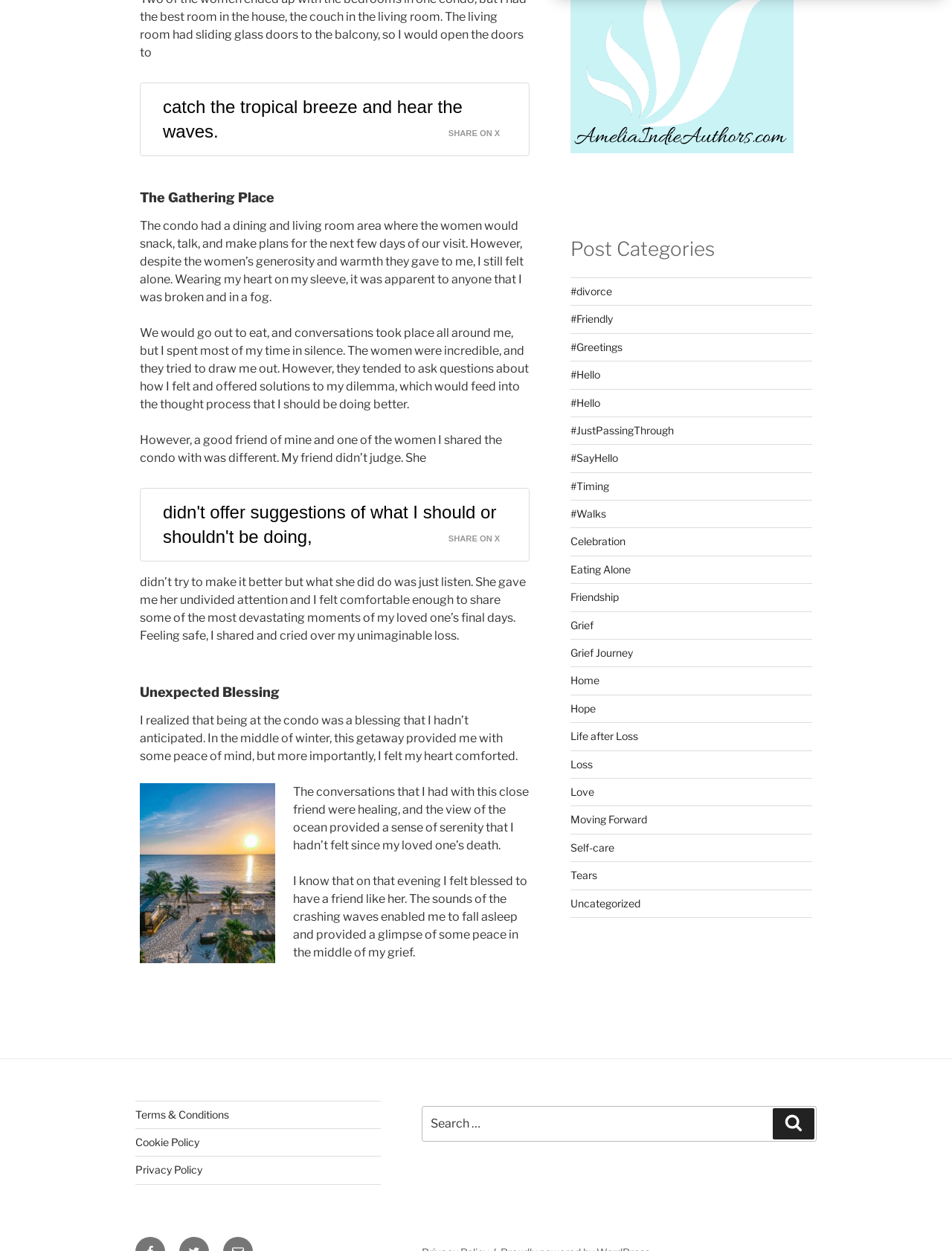Please study the image and answer the question comprehensively:
What is the author's emotional state at the condo?

The author mentions that despite the women's generosity and warmth, they still felt alone and broken, indicating a state of emotional distress.